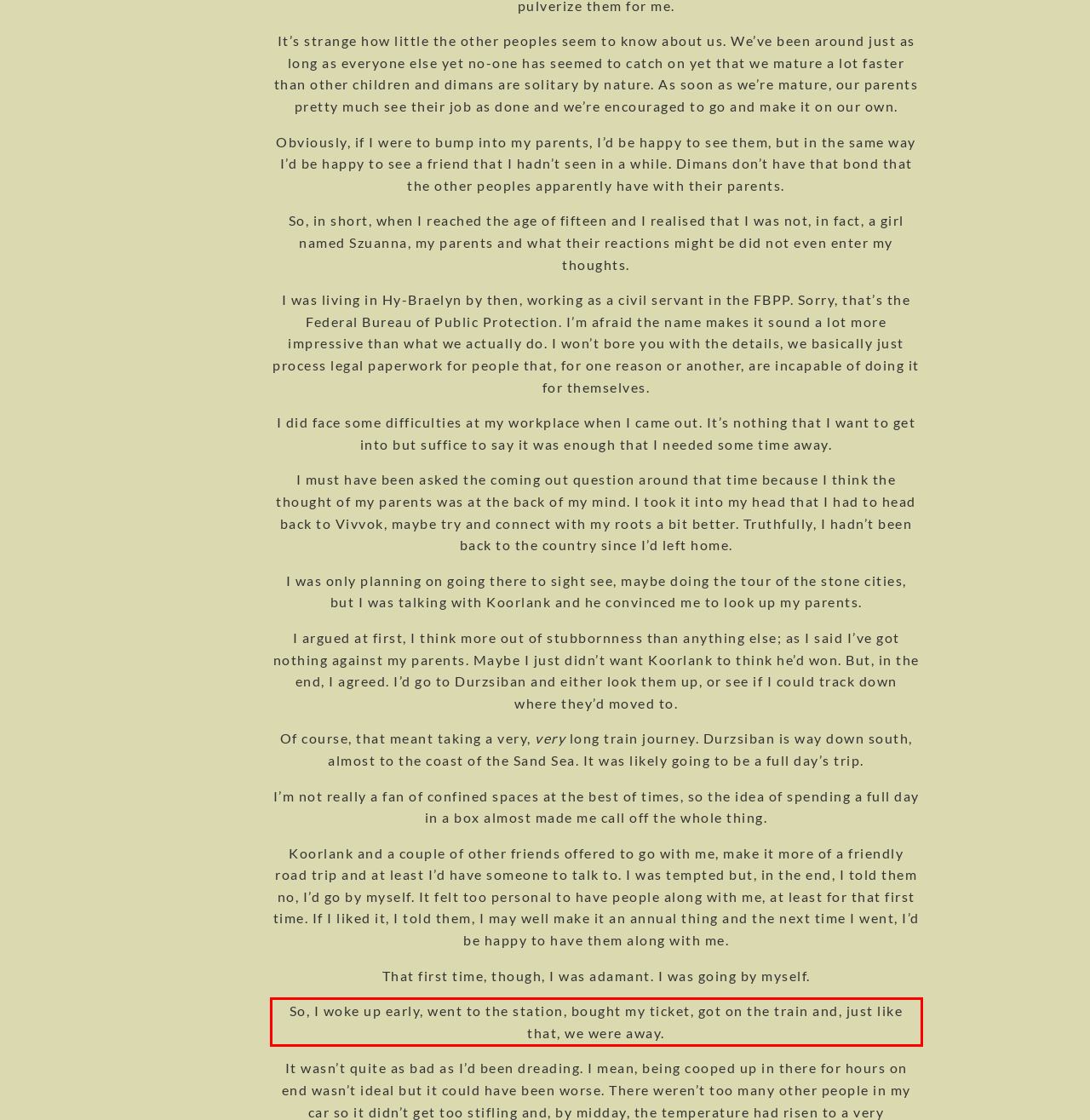In the screenshot of the webpage, find the red bounding box and perform OCR to obtain the text content restricted within this red bounding box.

So, I woke up early, went to the station, bought my ticket, got on the train and, just like that, we were away.